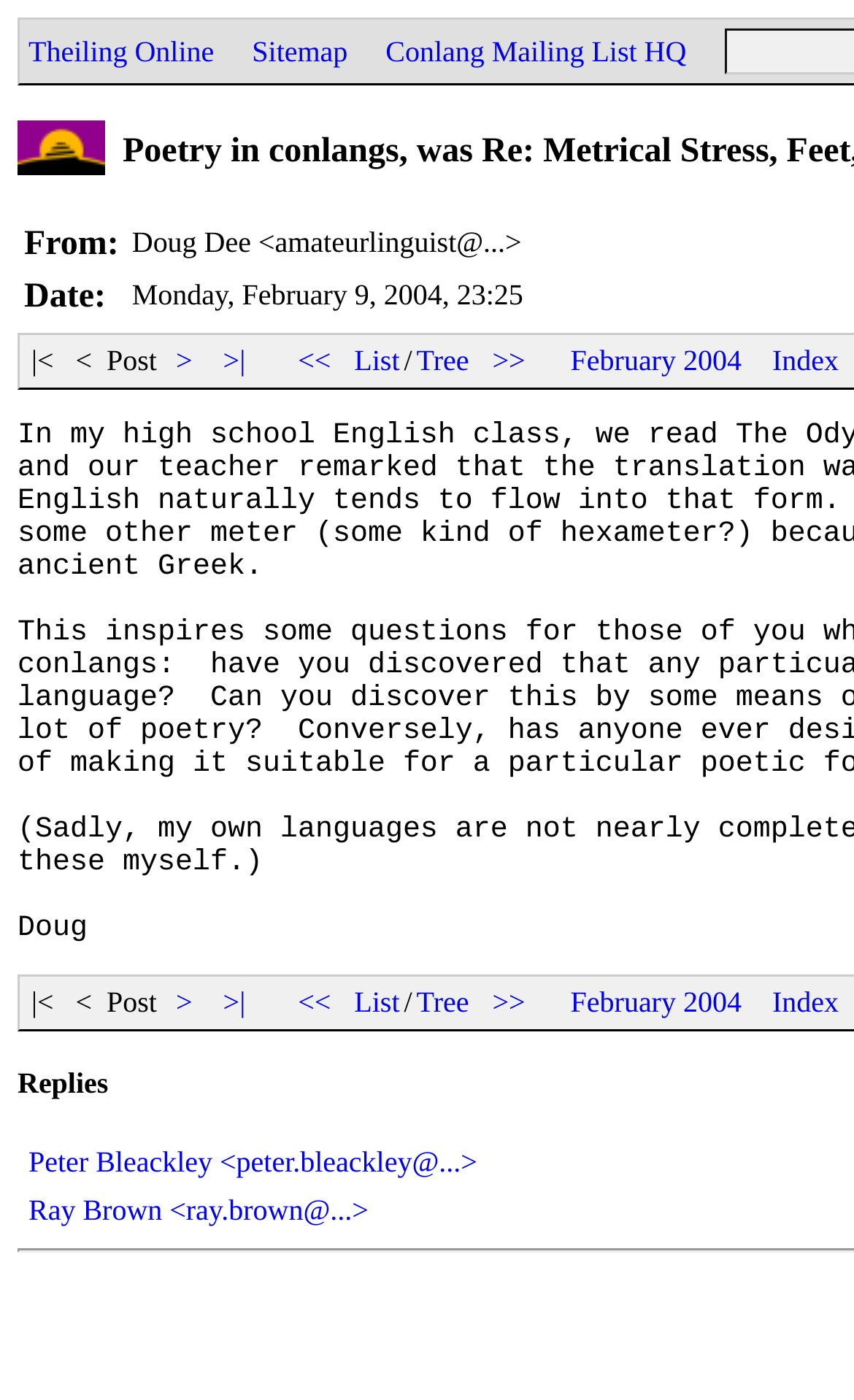Please specify the bounding box coordinates in the format (top-left x, top-left y, bottom-right x, bottom-right y), with all values as floating point numbers between 0 and 1. Identify the bounding box of the UI element described by: >

[0.192, 0.246, 0.239, 0.27]